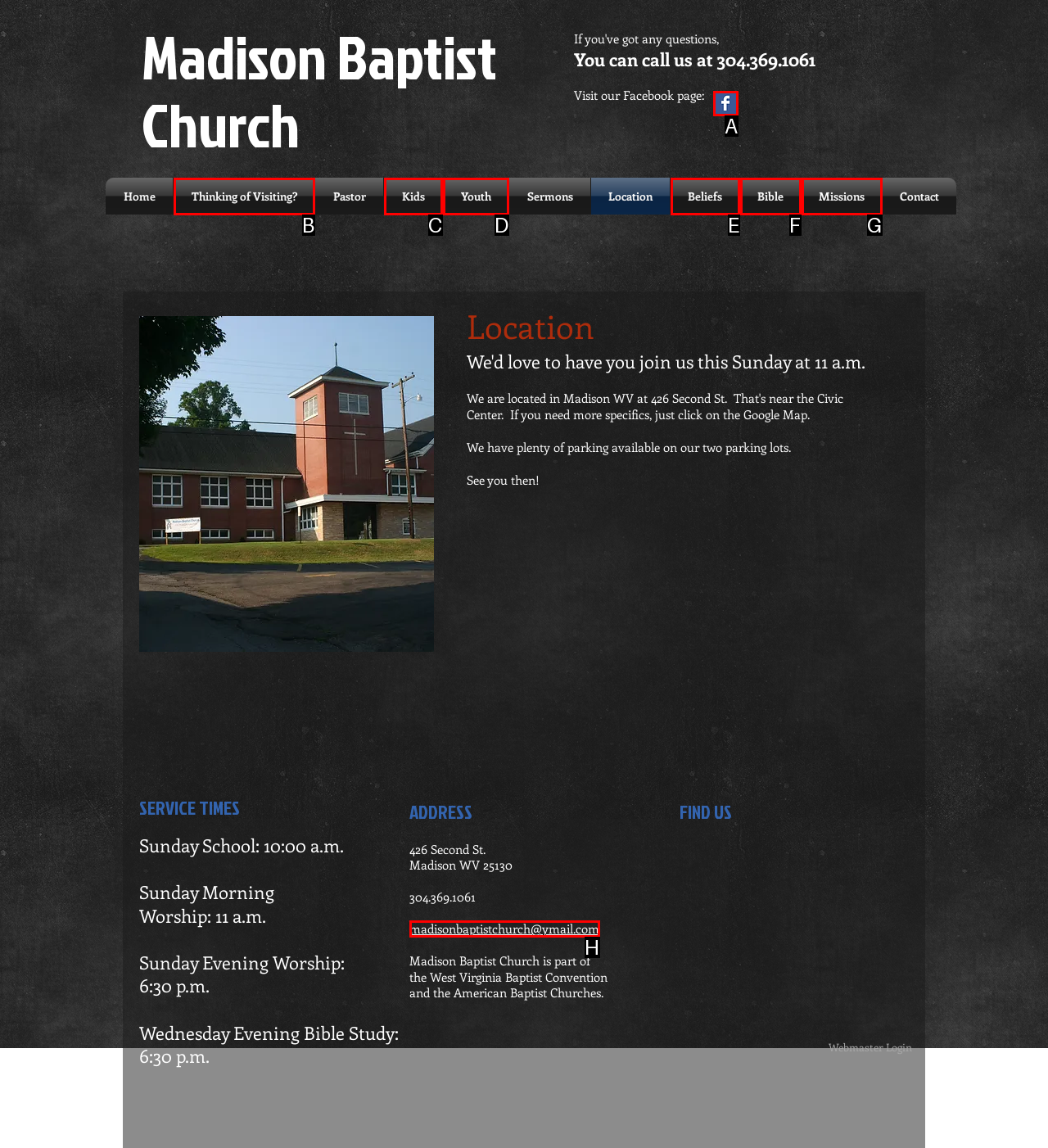Indicate which UI element needs to be clicked to fulfill the task: Follow Us on social media
Answer with the letter of the chosen option from the available choices directly.

None